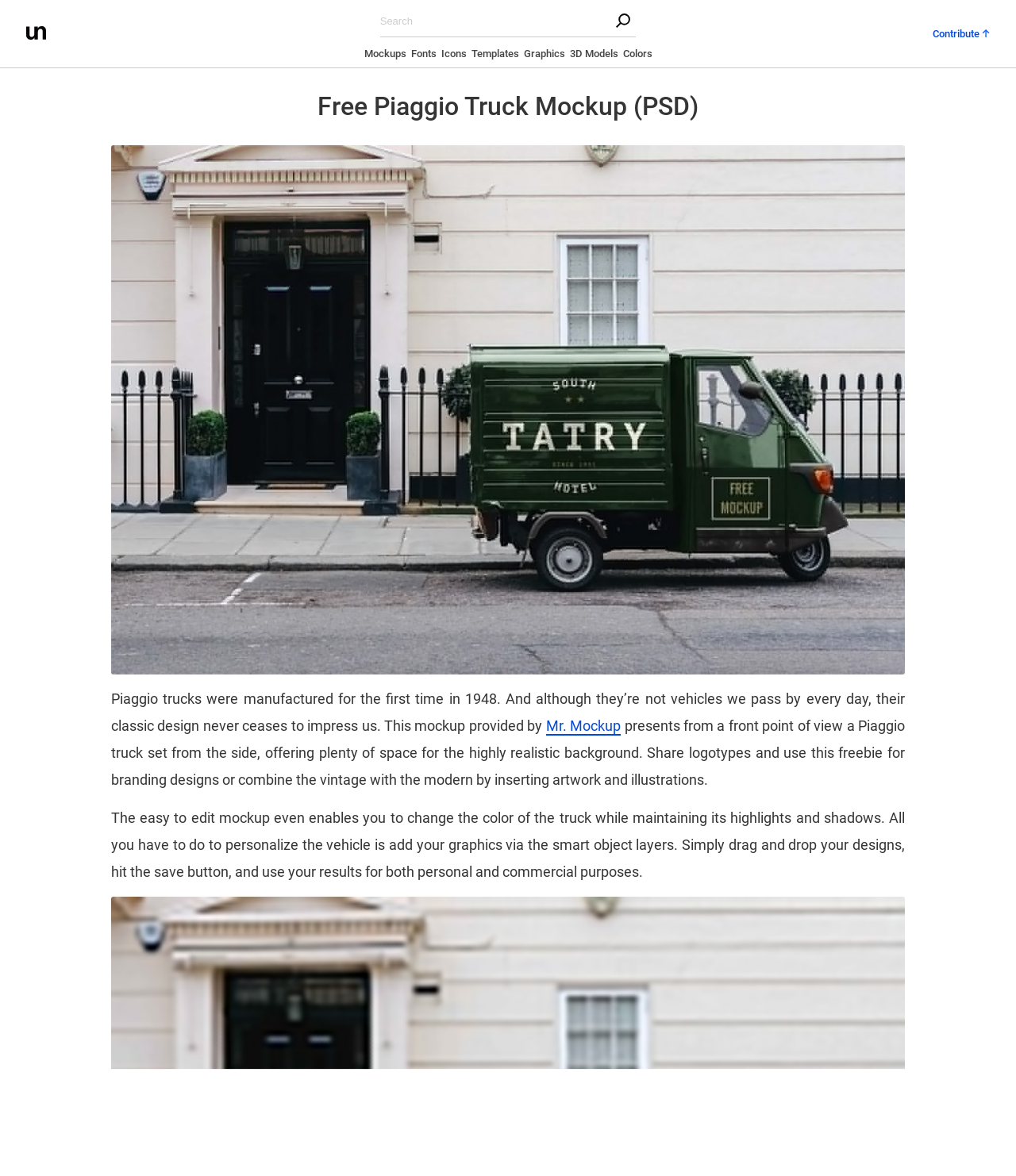Identify the bounding box of the UI element described as follows: "Colors". Provide the coordinates as four float numbers in the range of 0 to 1 [left, top, right, bottom].

[0.613, 0.04, 0.642, 0.055]